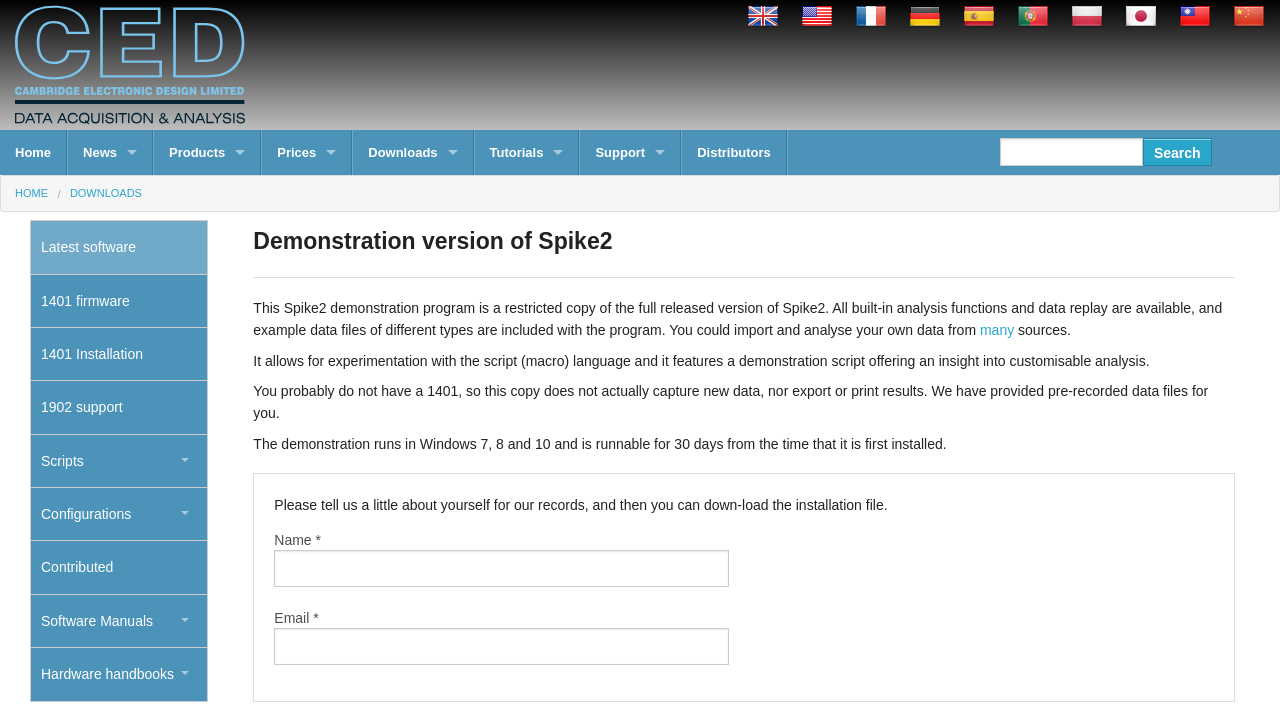Analyze the image and give a detailed response to the question:
How many days can the demonstration run?

According to the webpage, the demonstration runs in Windows 7, 8 and 10 and is runnable for 30 days from the time that it is first installed. This information can be obtained from the paragraph that describes the demonstration version of Spike2.